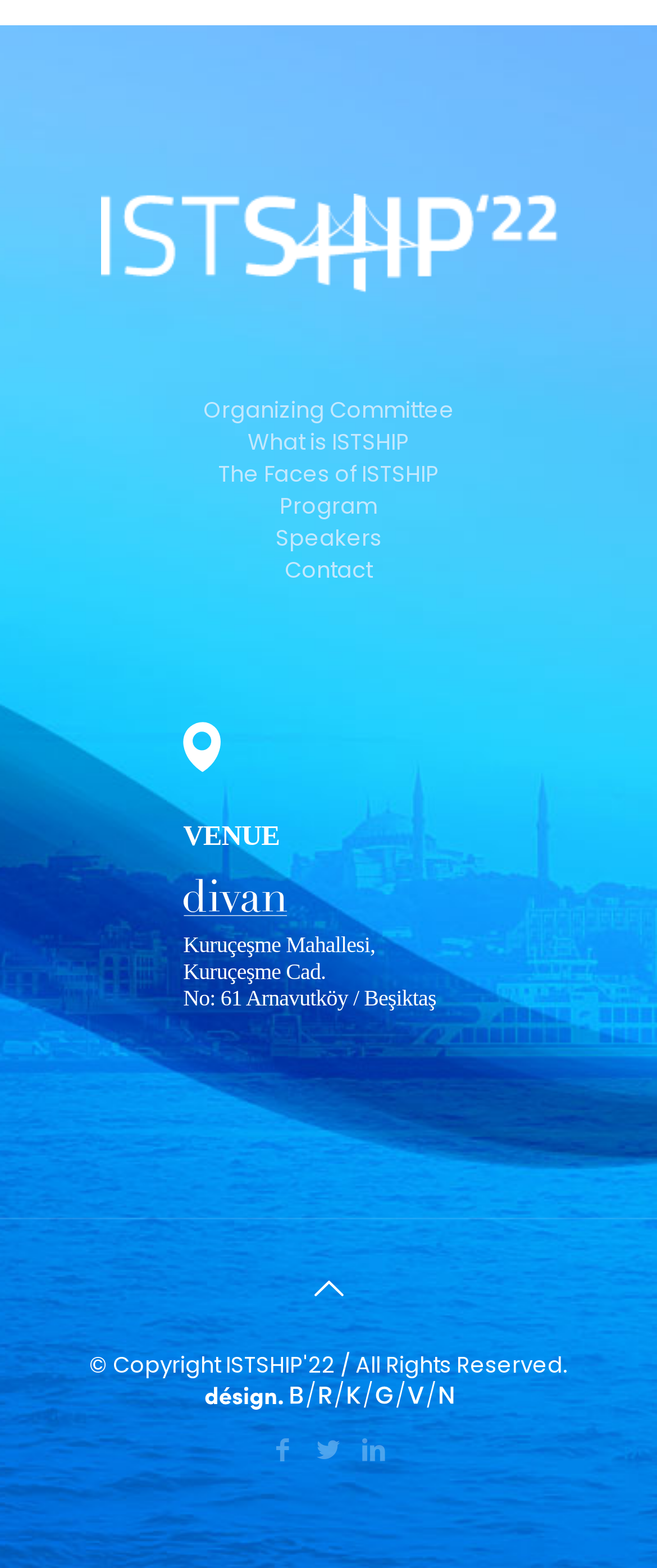Please indicate the bounding box coordinates of the element's region to be clicked to achieve the instruction: "Go to What is ISTSHIP". Provide the coordinates as four float numbers between 0 and 1, i.e., [left, top, right, bottom].

[0.377, 0.272, 0.623, 0.292]